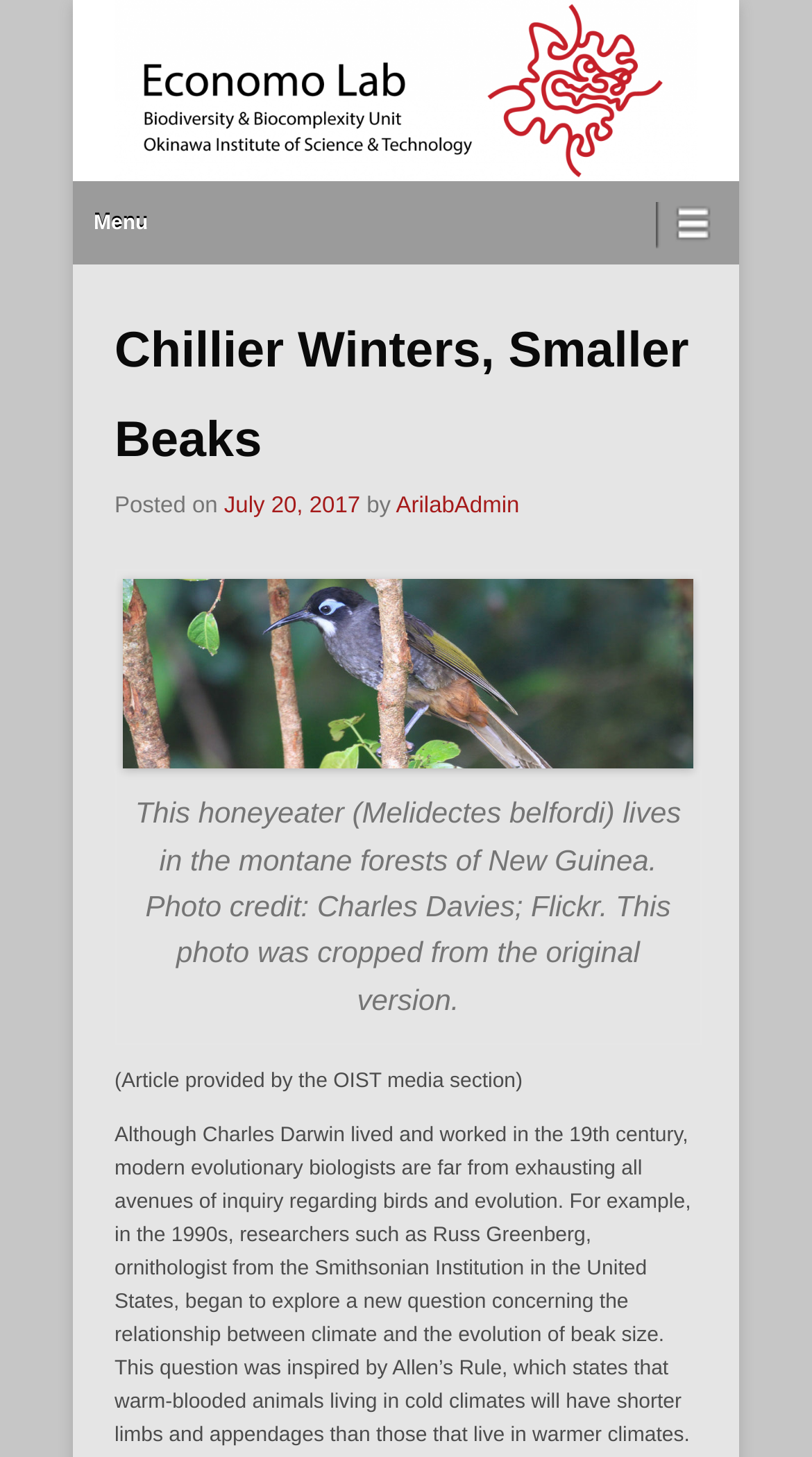What is the name of the bird in the photo?
Examine the image and provide an in-depth answer to the question.

I found the answer by looking at the text 'This honeyeater (Melidectes belfordi) lives in the montane forests of New Guinea.' which is located below the image.